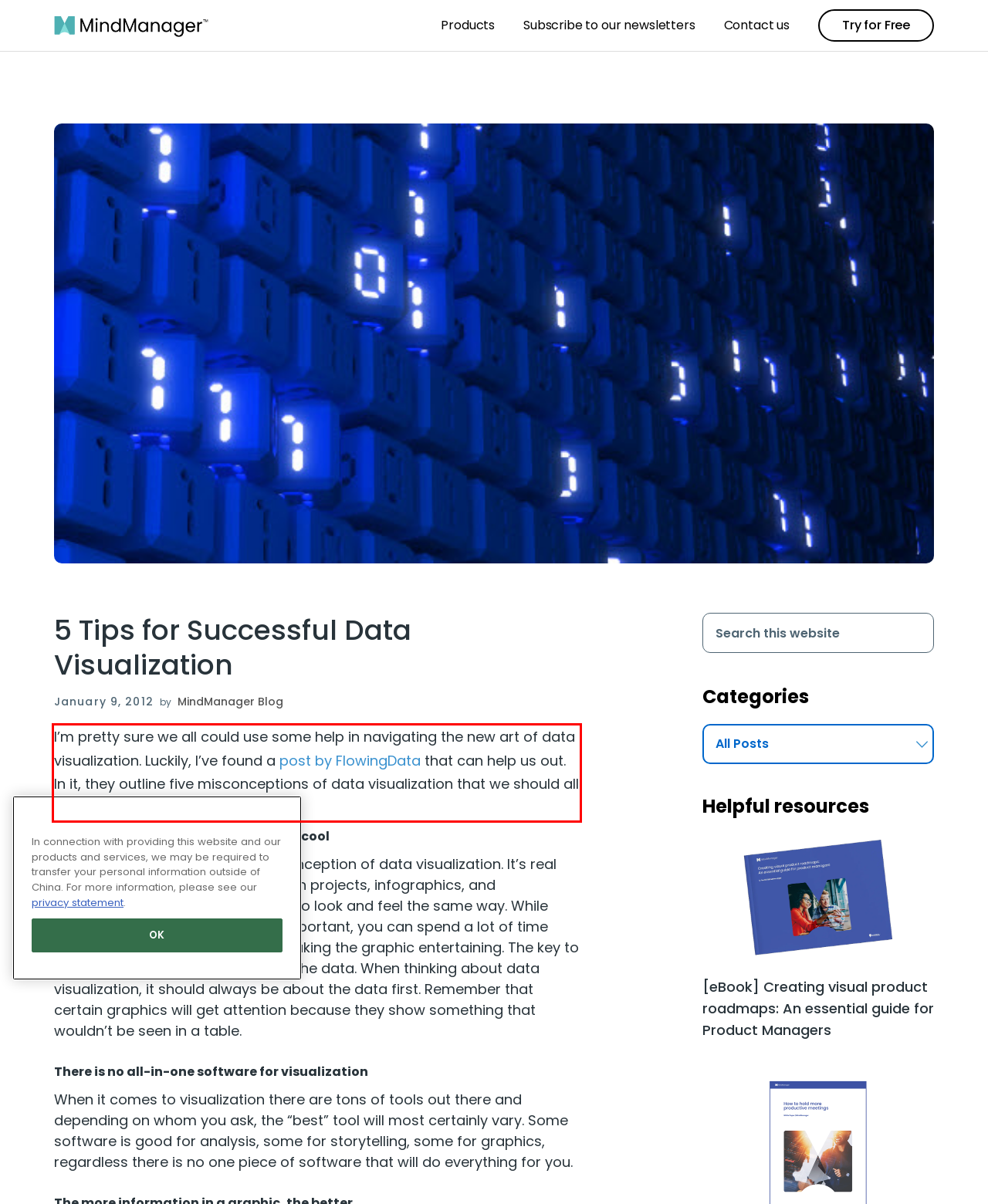You are looking at a screenshot of a webpage with a red rectangle bounding box. Use OCR to identify and extract the text content found inside this red bounding box.

I’m pretty sure we all could use some help in navigating the new art of data visualization. Luckily, I’ve found a post by FlowingData that can help us out. In it, they outline five misconceptions of data visualization that we should all be cognizant of.